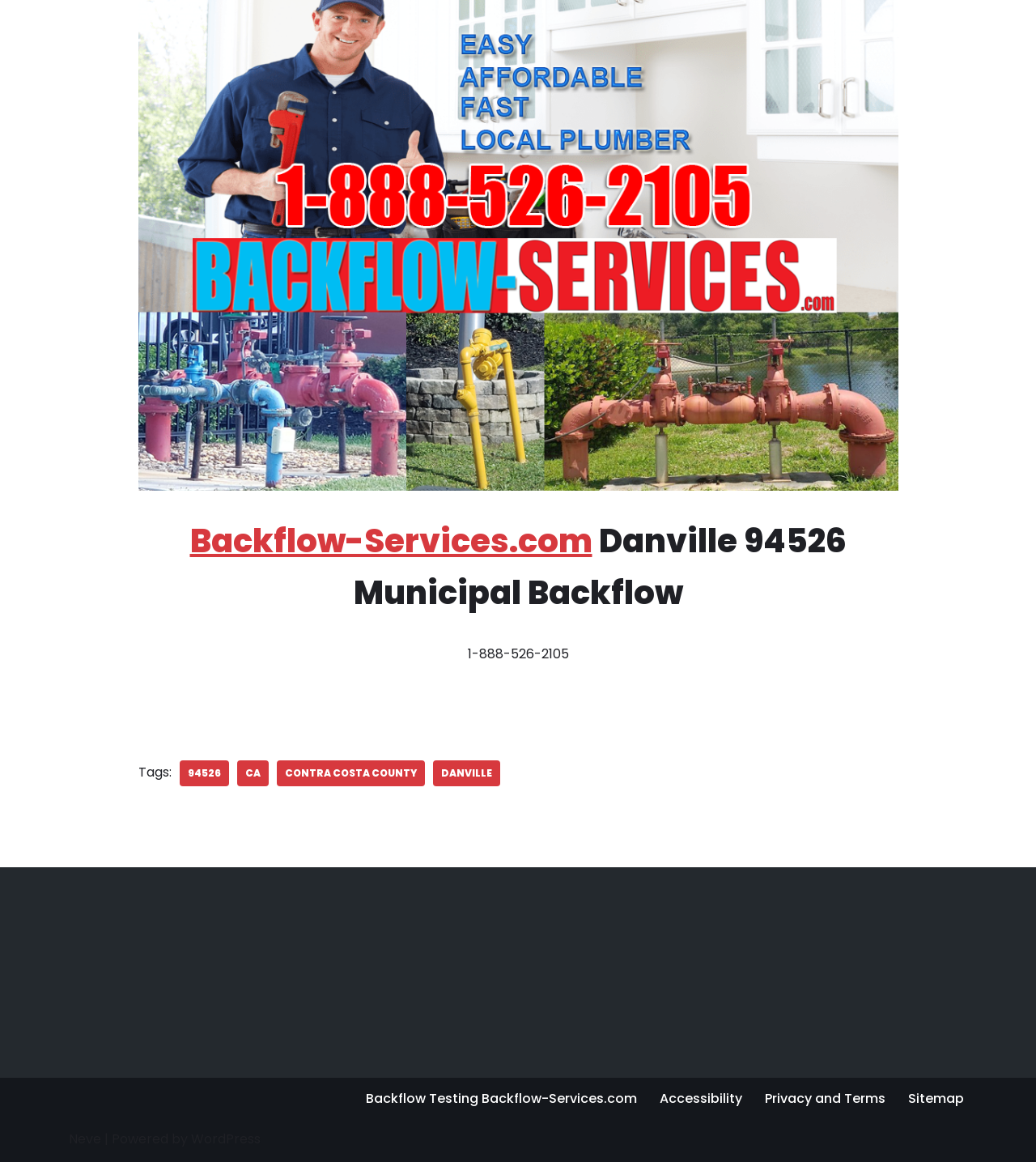Determine the bounding box coordinates of the clickable area required to perform the following instruction: "Check the sitemap". The coordinates should be represented as four float numbers between 0 and 1: [left, top, right, bottom].

[0.877, 0.936, 0.93, 0.954]